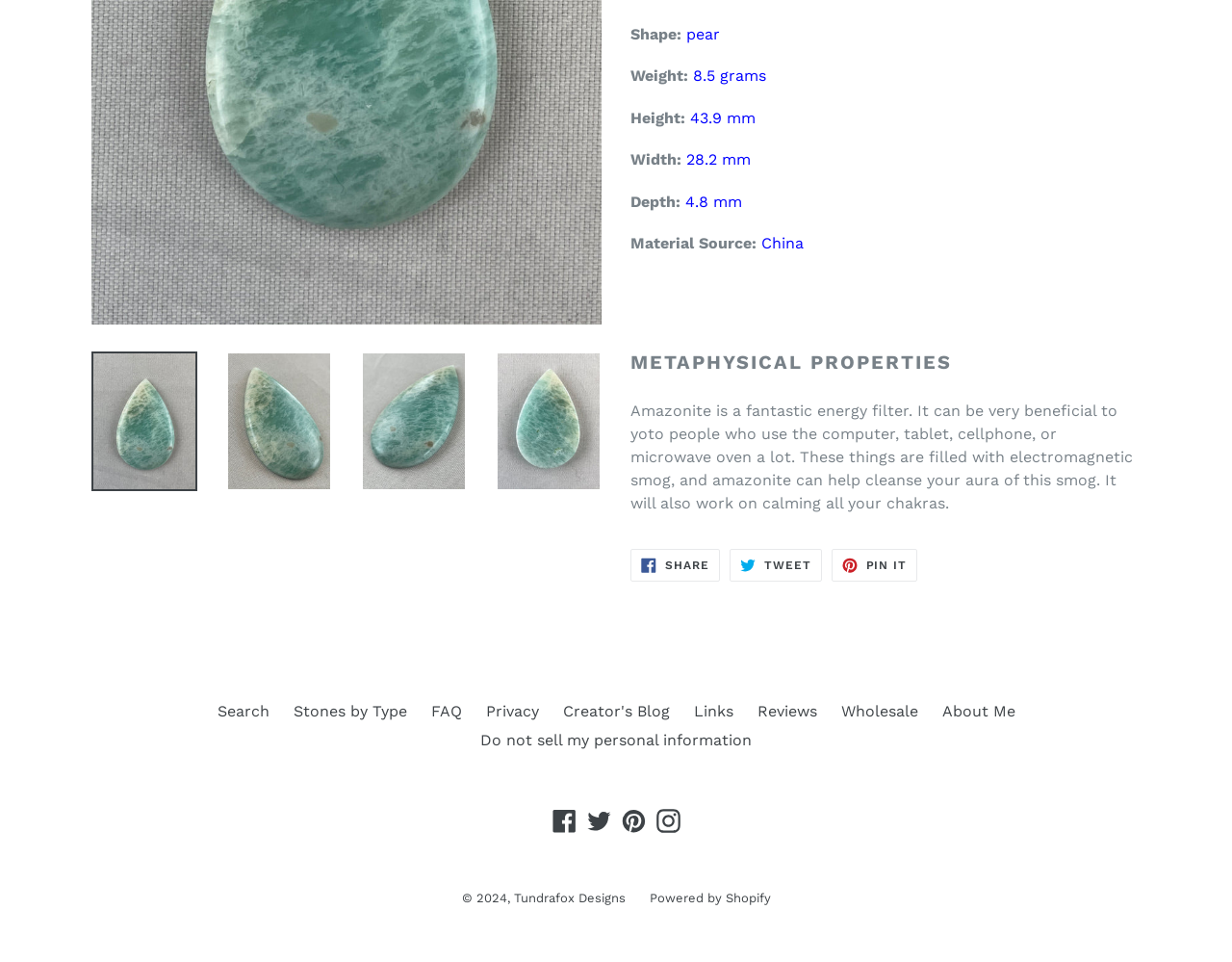Identify the bounding box of the UI element described as follows: "Pin it Pin on Pinterest". Provide the coordinates as four float numbers in the range of 0 to 1 [left, top, right, bottom].

[0.675, 0.571, 0.745, 0.605]